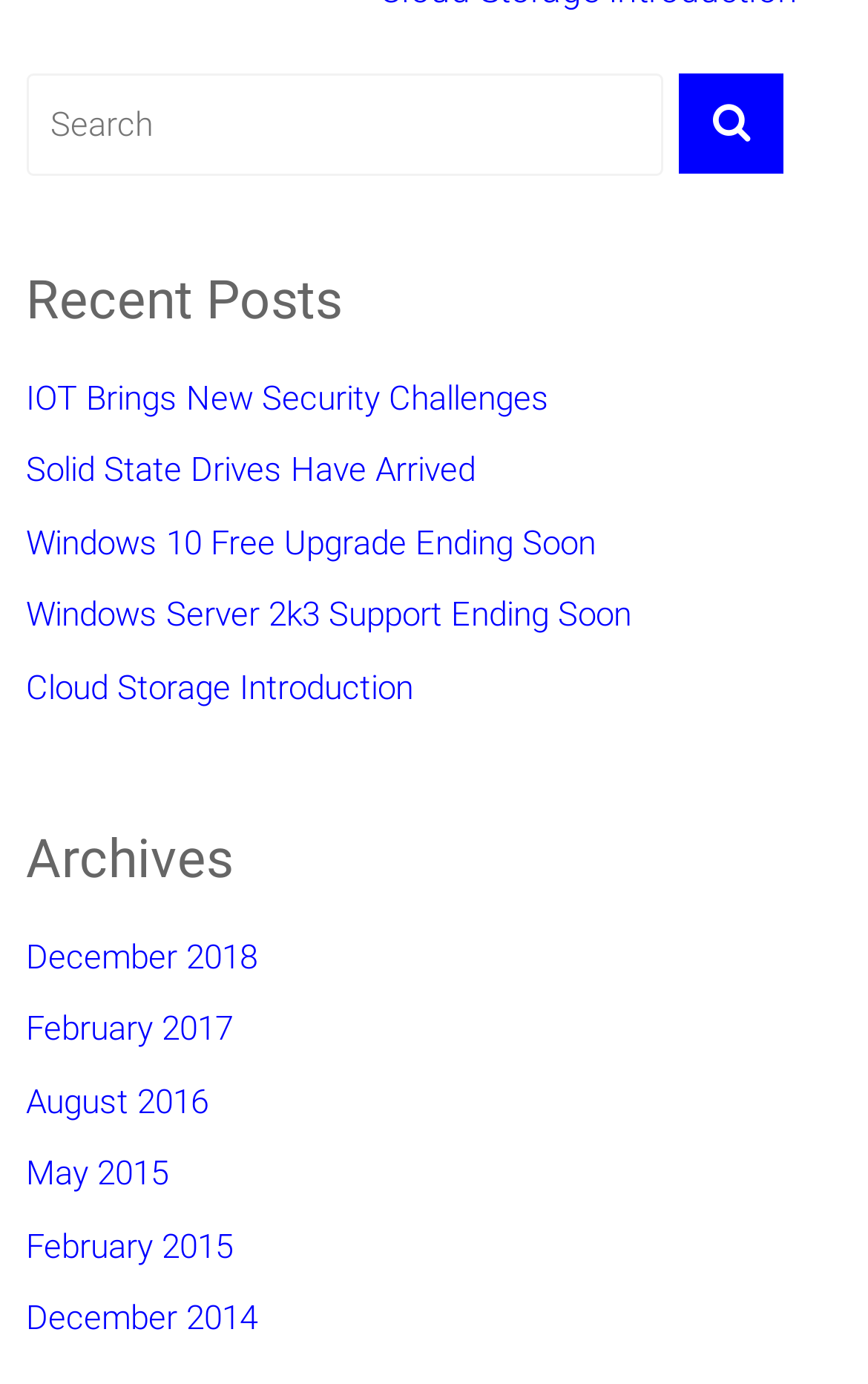Identify the bounding box coordinates of the clickable region necessary to fulfill the following instruction: "Learn about Ebola outbreak". The bounding box coordinates should be four float numbers between 0 and 1, i.e., [left, top, right, bottom].

None